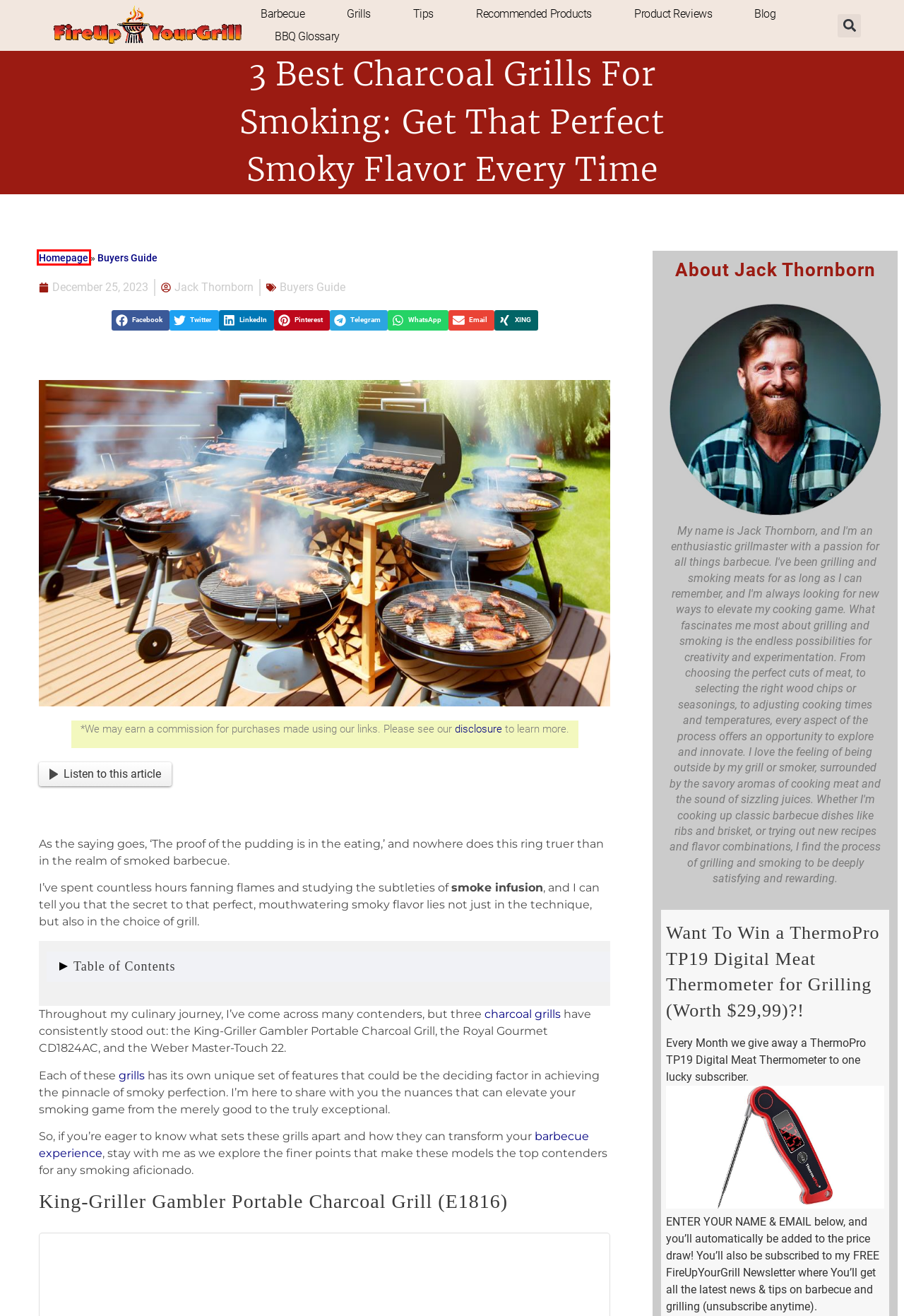You are presented with a screenshot of a webpage containing a red bounding box around an element. Determine which webpage description best describes the new webpage after clicking on the highlighted element. Here are the candidates:
A. Buyers Guide Archive - Fire Up Your Grill
B. Product Reviews Archive - Fire Up Your Grill
C. Fire Up Your Grill - Barbecue Heros, Pitmasters, BBQ
D. The Ultimate BBQ Glossary: From Grill Slang to Barbecue Terms - Fire Up Your Grill
E. Beginner's Guide to Selecting BBQ Grills - Fire Up Your Grill
F. Disclaimer - Fire Up Your Grill
G. Barbecue and Grilling Recommended Products - Fire Up Your Grill
H. Grills Archive - Fire Up Your Grill

C